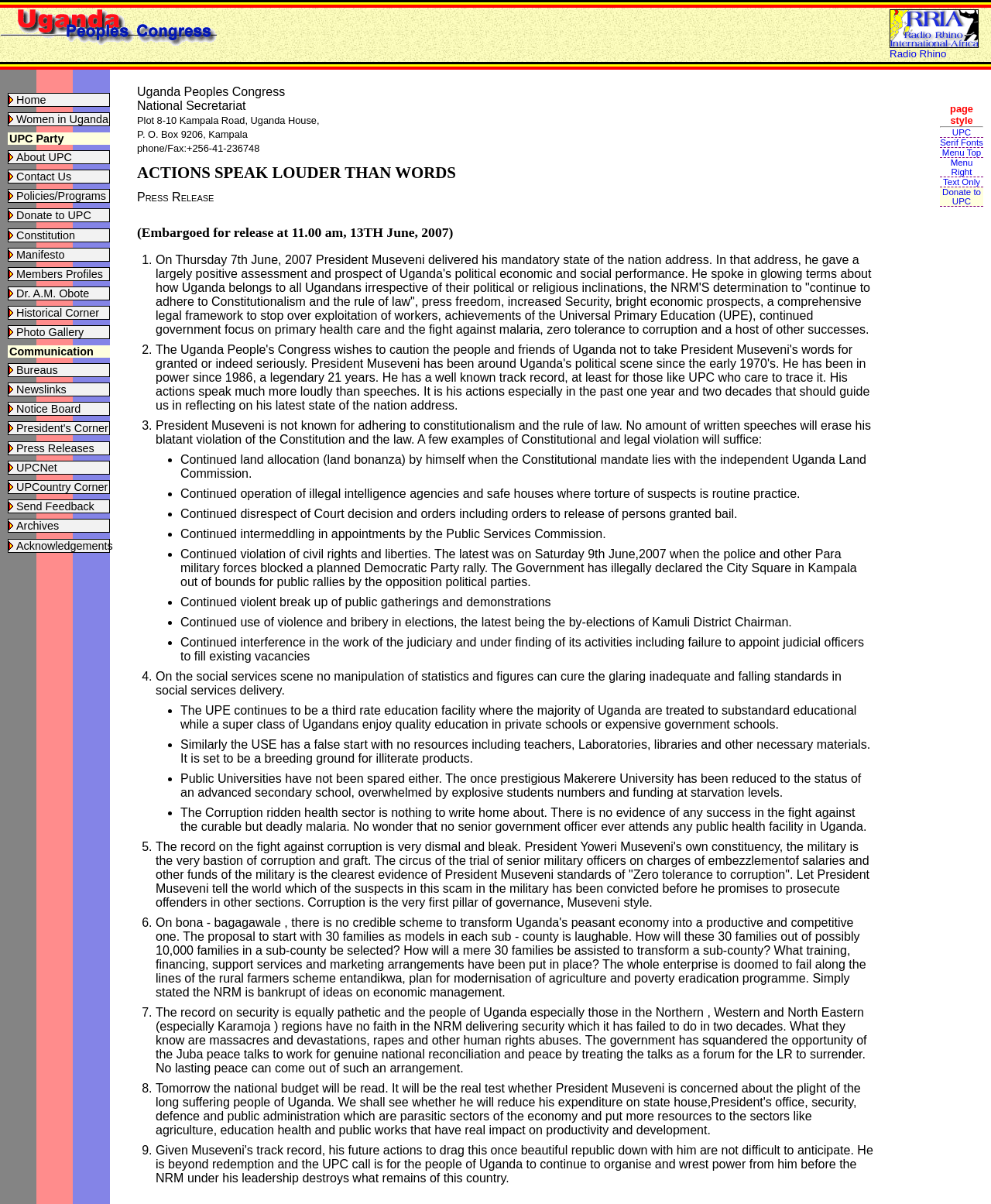Determine the bounding box coordinates for the area that should be clicked to carry out the following instruction: "Visit the 'Women in Uganda' page".

[0.016, 0.094, 0.109, 0.104]